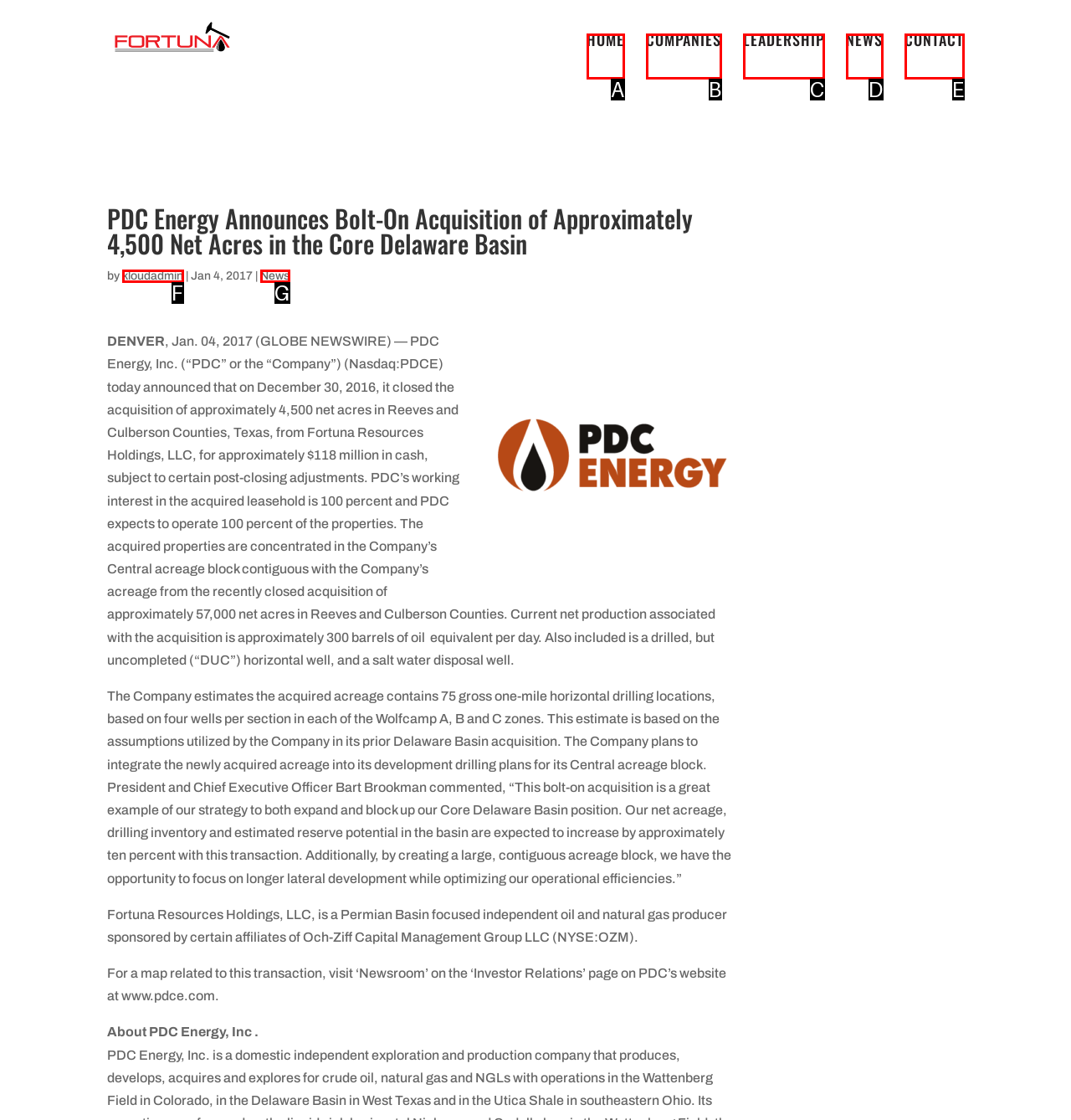Identify the letter of the UI element that corresponds to: kloudadmin
Respond with the letter of the option directly.

F